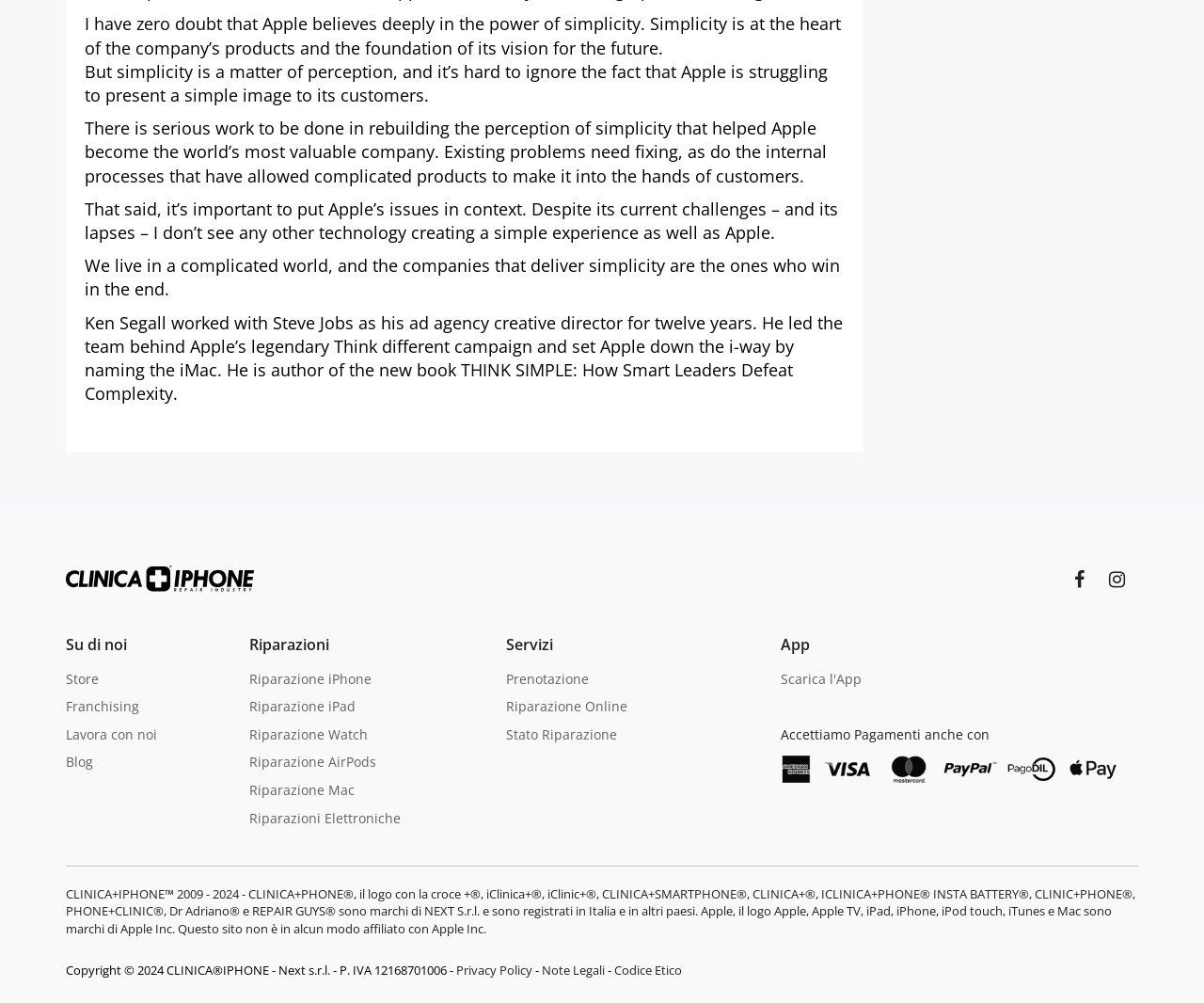What is the name of the company mentioned on the webpage?
Look at the screenshot and respond with a single word or phrase.

CLINICA+IPHONE